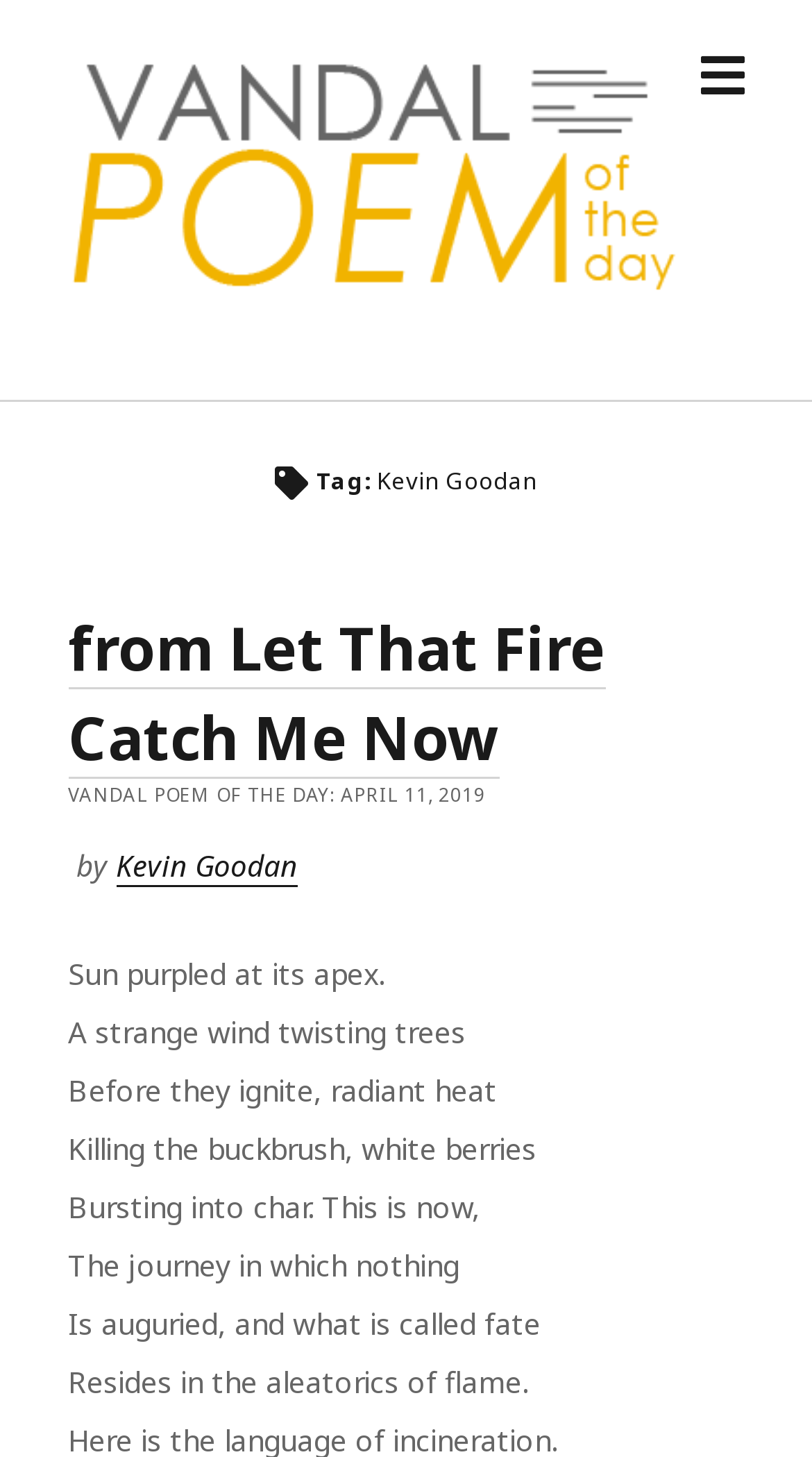How many lines are in the poem?
Refer to the image and give a detailed answer to the question.

I counted the number of static text elements that contain the lines of the poem, which are 7 in total, indicating that the poem has 7 lines.